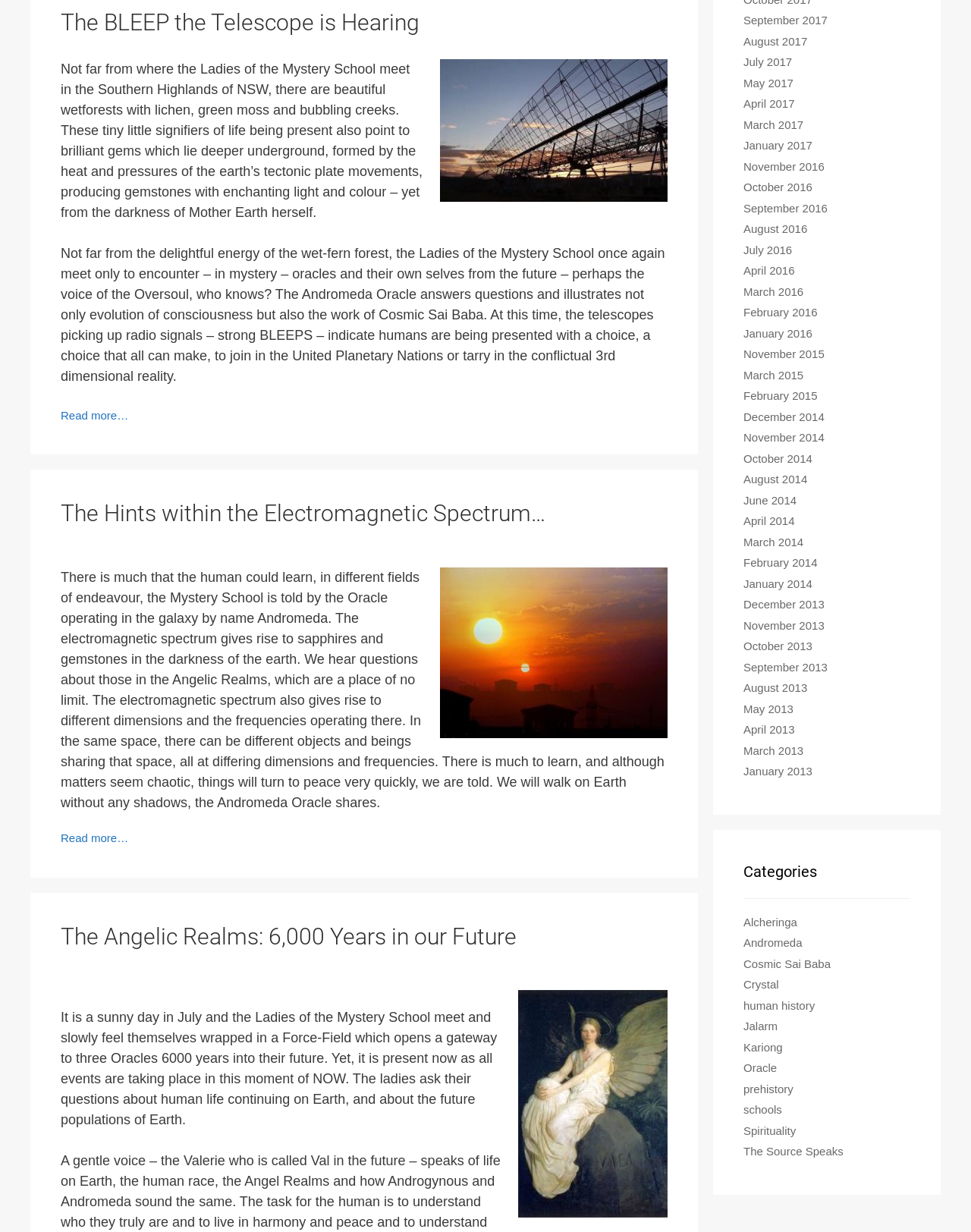Pinpoint the bounding box coordinates of the element you need to click to execute the following instruction: "Visit the WordPress website". The bounding box should be represented by four float numbers between 0 and 1, in the format [left, top, right, bottom].

None